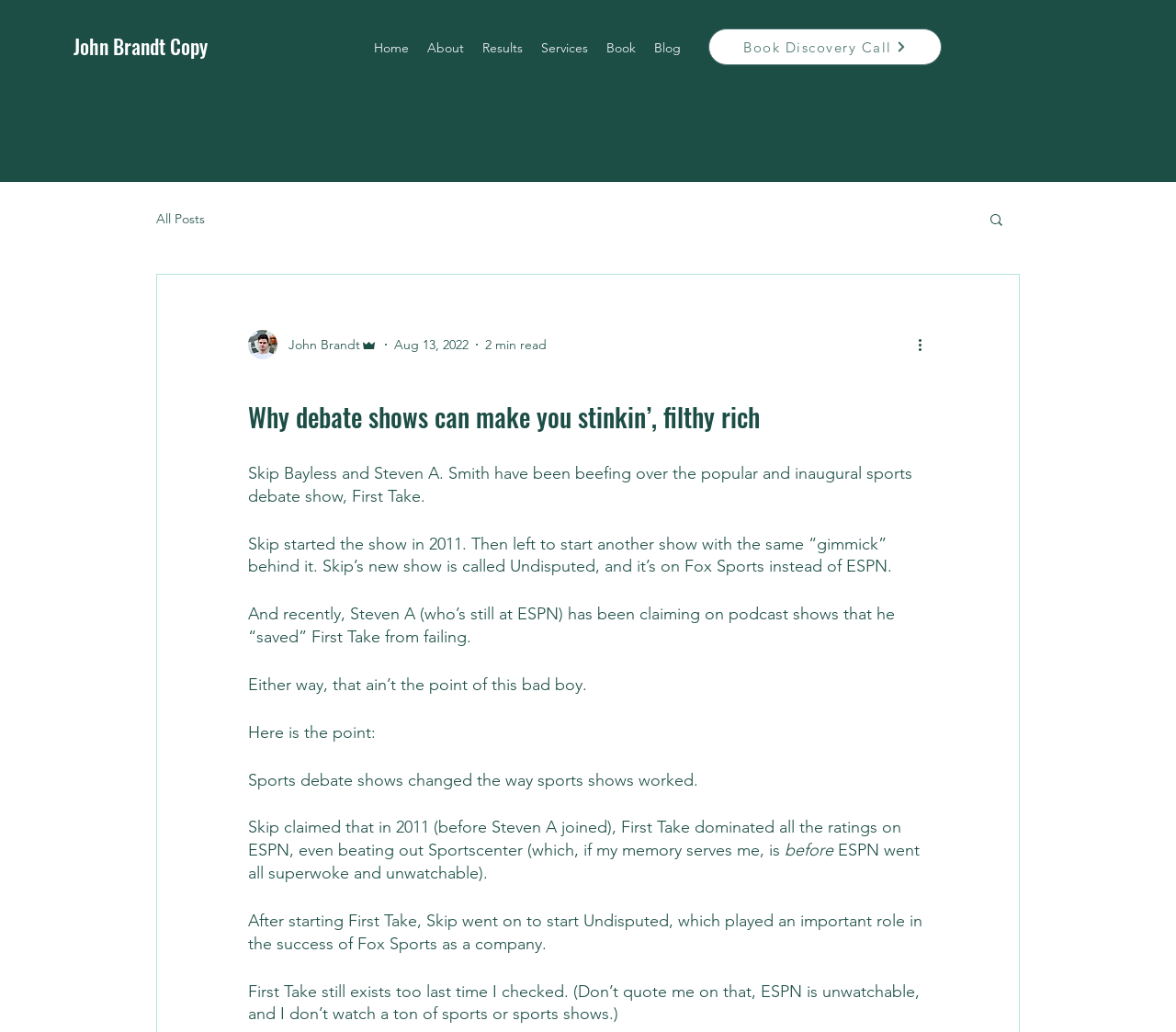What is the name of the network that airs Undisputed?
Identify the answer in the screenshot and reply with a single word or phrase.

Fox Sports